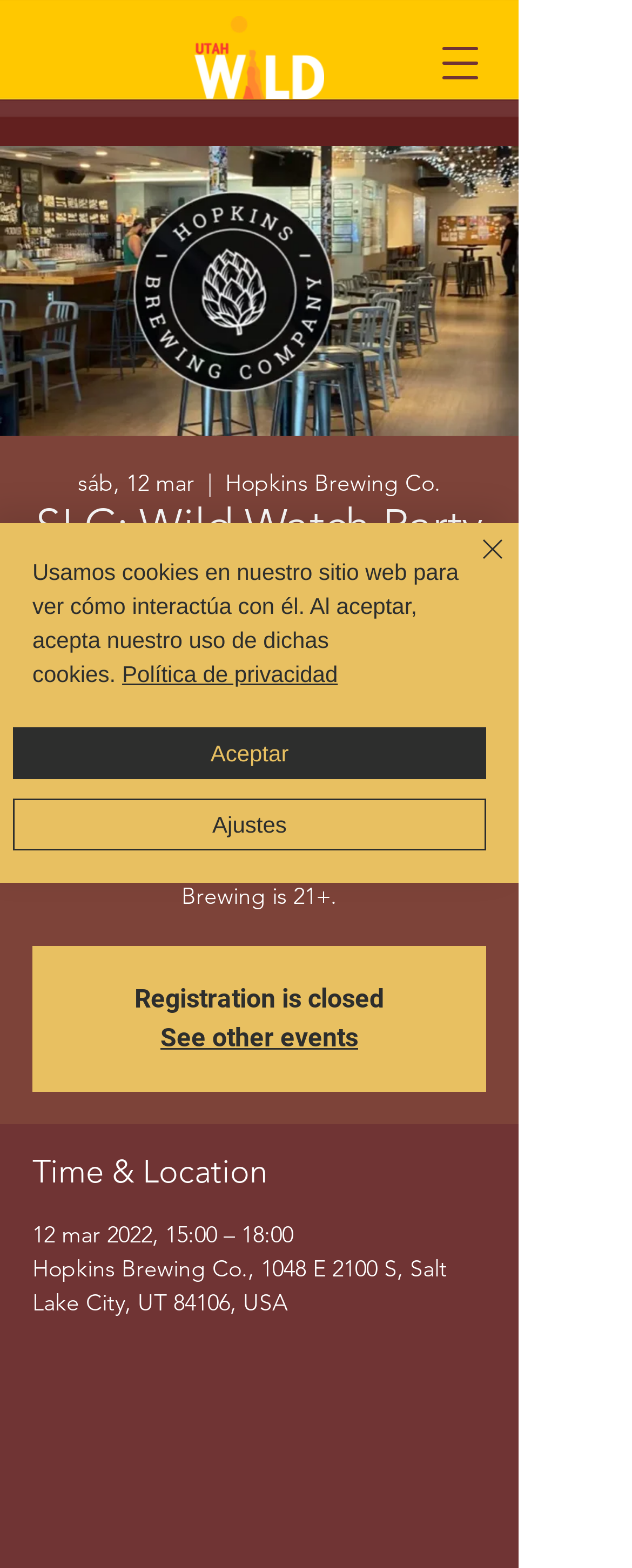Provide a brief response using a word or short phrase to this question:
Where is the event located?

Hopkins Brewing Co.